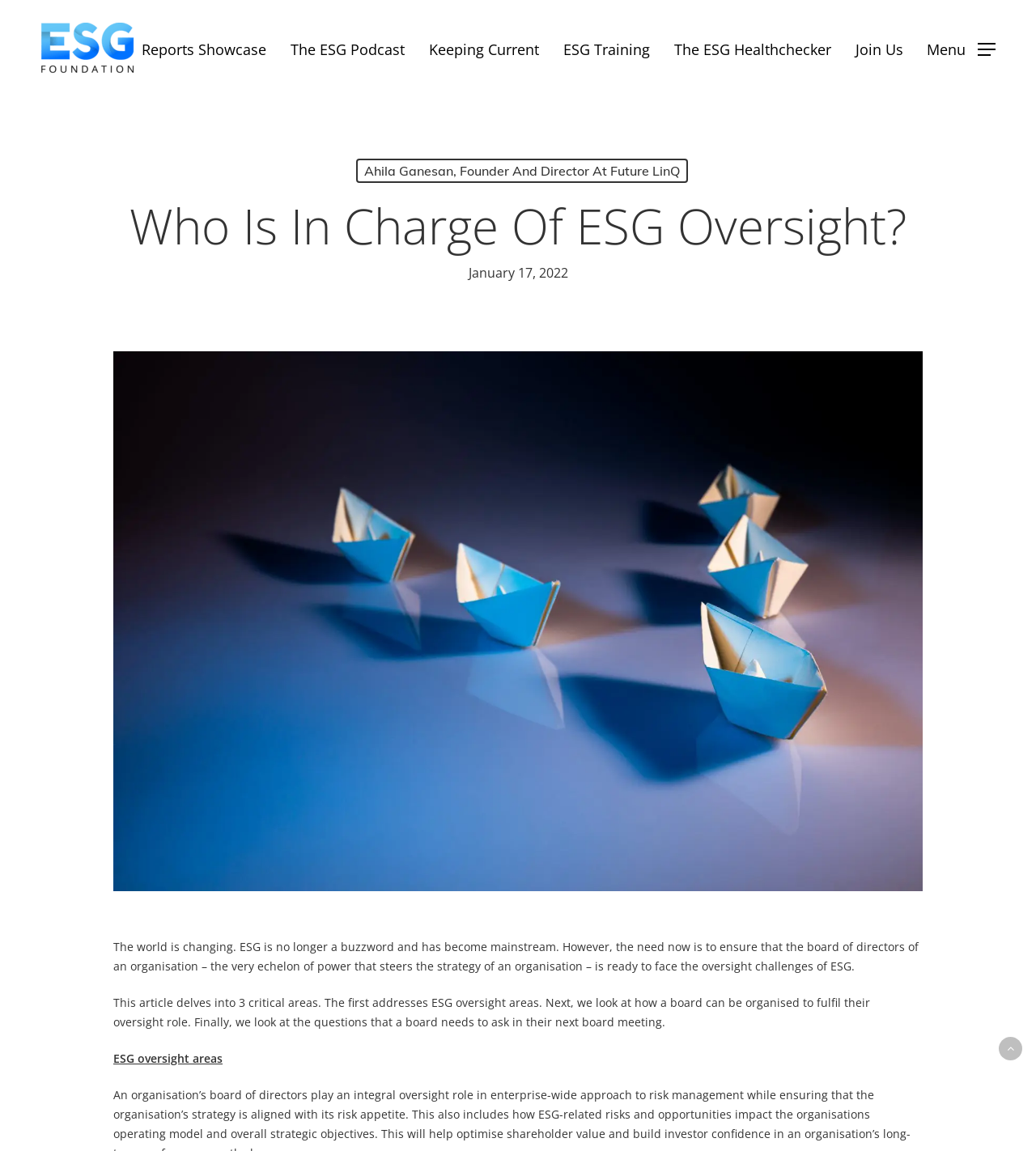Identify the bounding box coordinates of the area you need to click to perform the following instruction: "Go to next message".

None